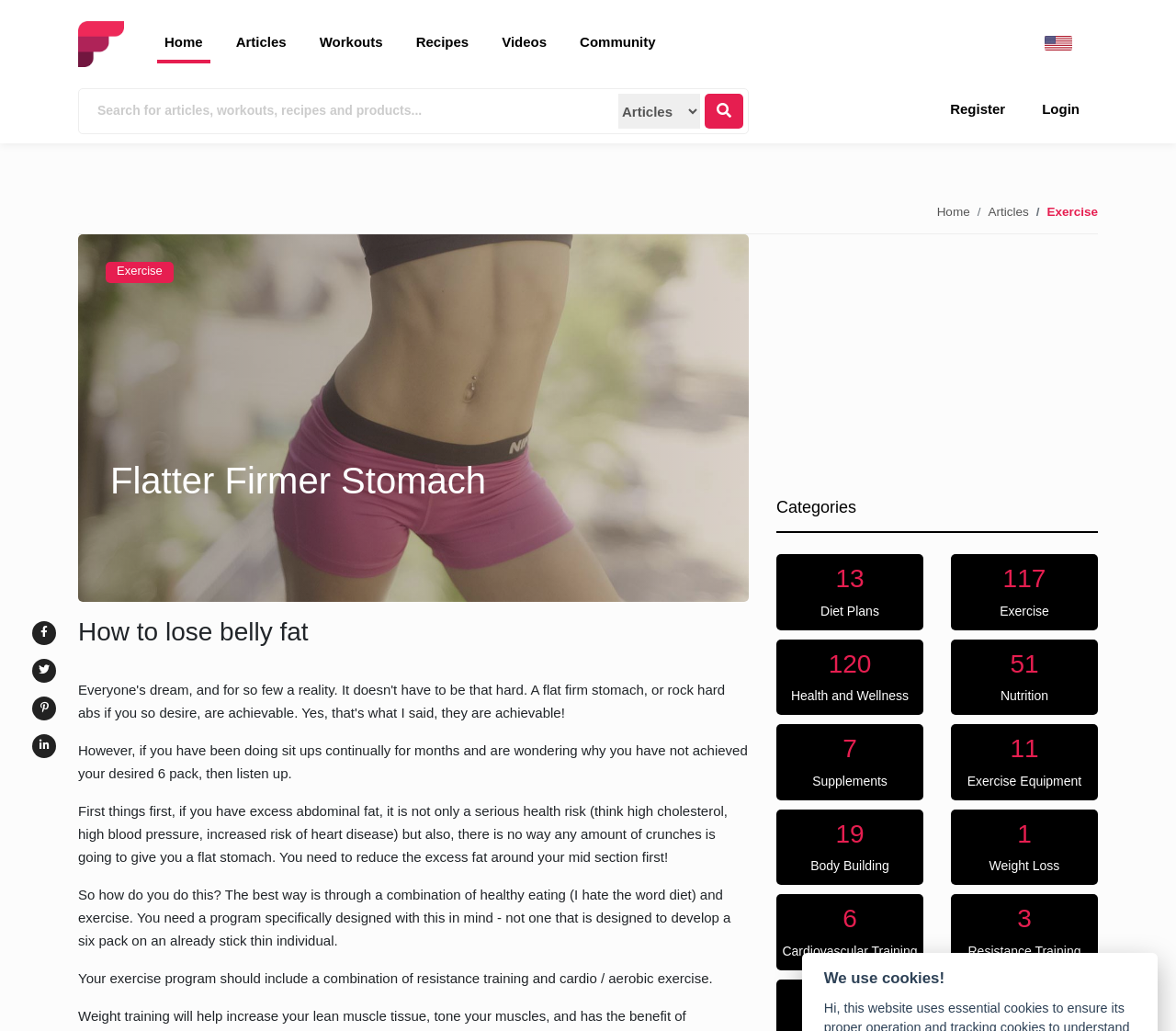Locate the bounding box of the UI element described in the following text: "7 Supplements".

[0.66, 0.703, 0.785, 0.776]